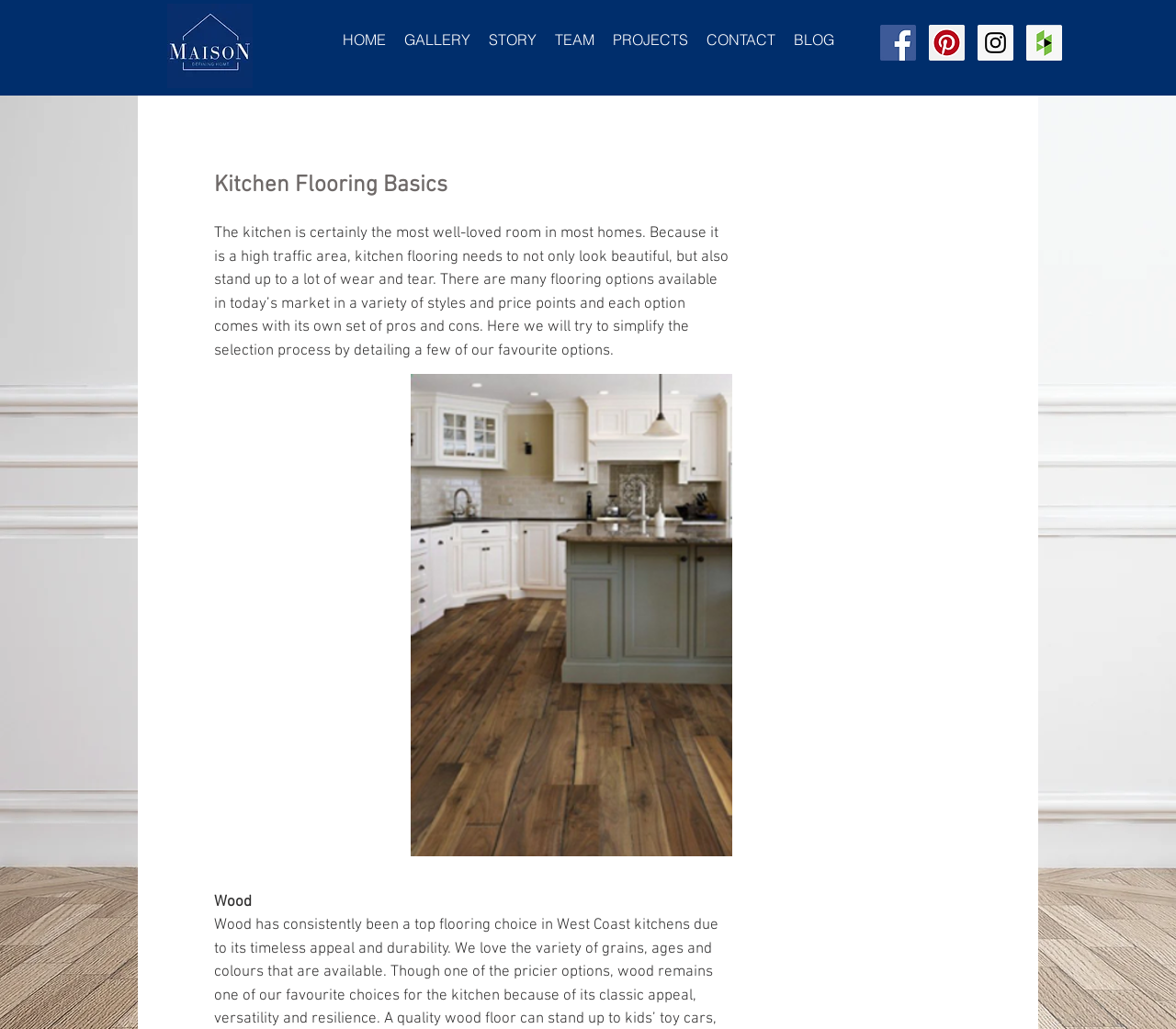Identify and provide the main heading of the webpage.

Kitchen Flooring Basics